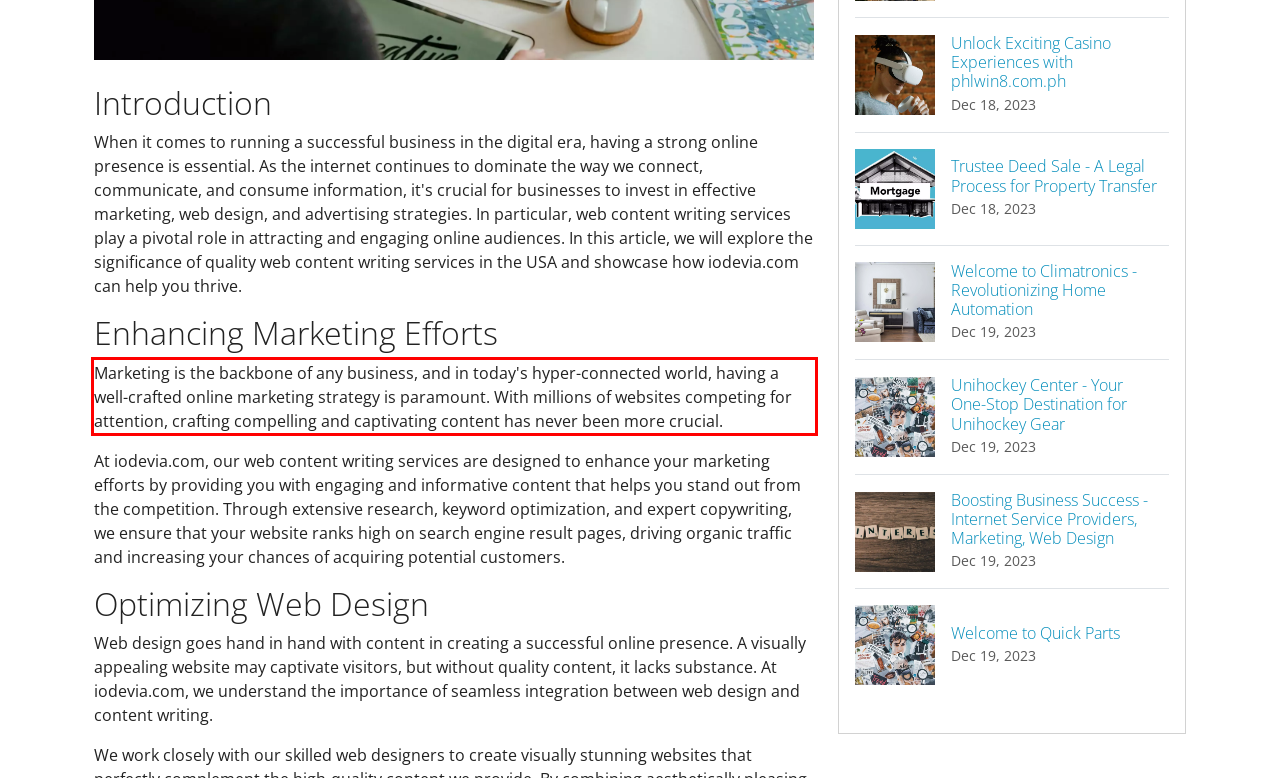Analyze the screenshot of the webpage that features a red bounding box and recognize the text content enclosed within this red bounding box.

Marketing is the backbone of any business, and in today's hyper-connected world, having a well-crafted online marketing strategy is paramount. With millions of websites competing for attention, crafting compelling and captivating content has never been more crucial.